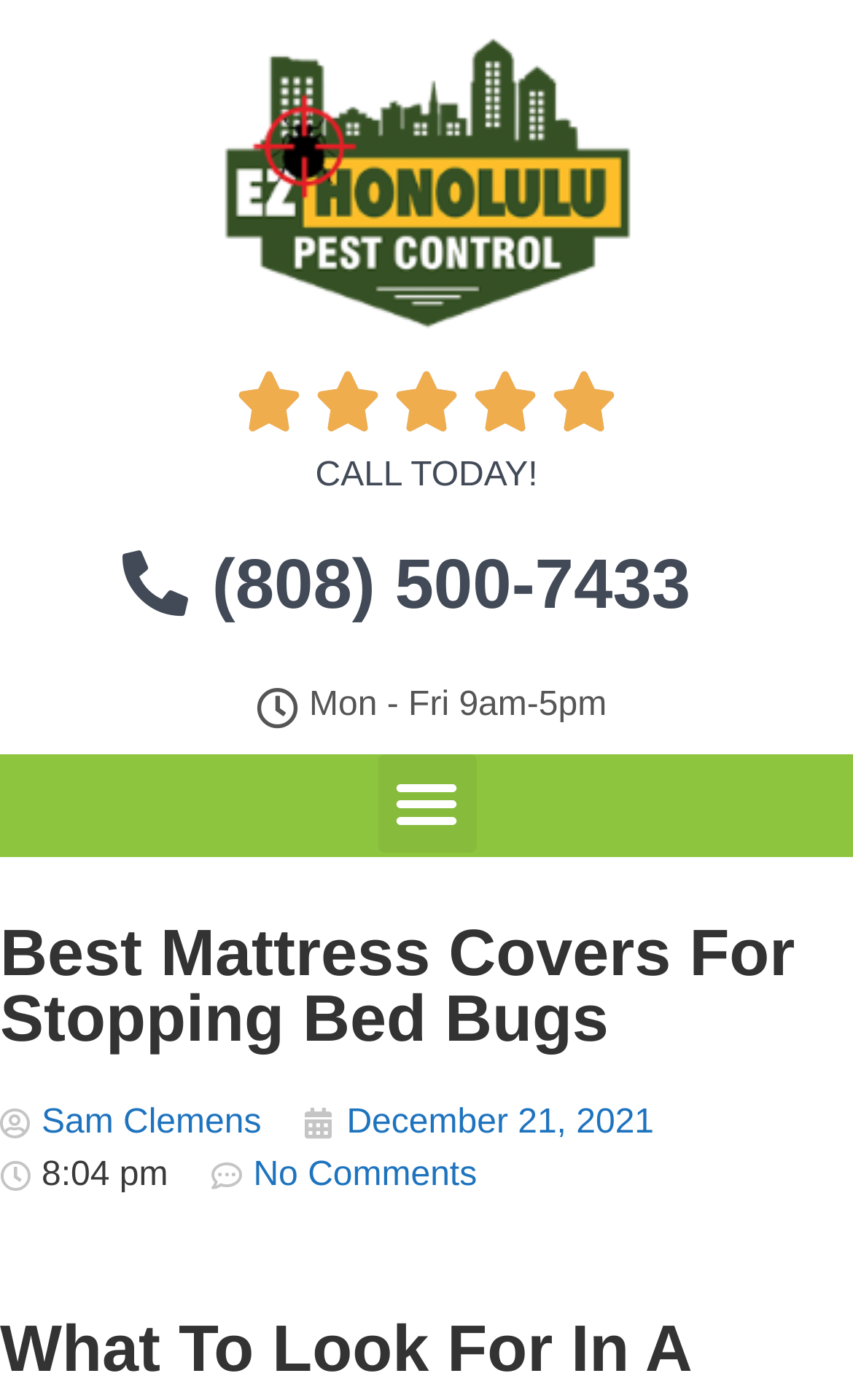Bounding box coordinates are specified in the format (top-left x, top-left y, bottom-right x, bottom-right y). All values are floating point numbers bounded between 0 and 1. Please provide the bounding box coordinate of the region this sentence describes: Menu

[0.442, 0.539, 0.558, 0.609]